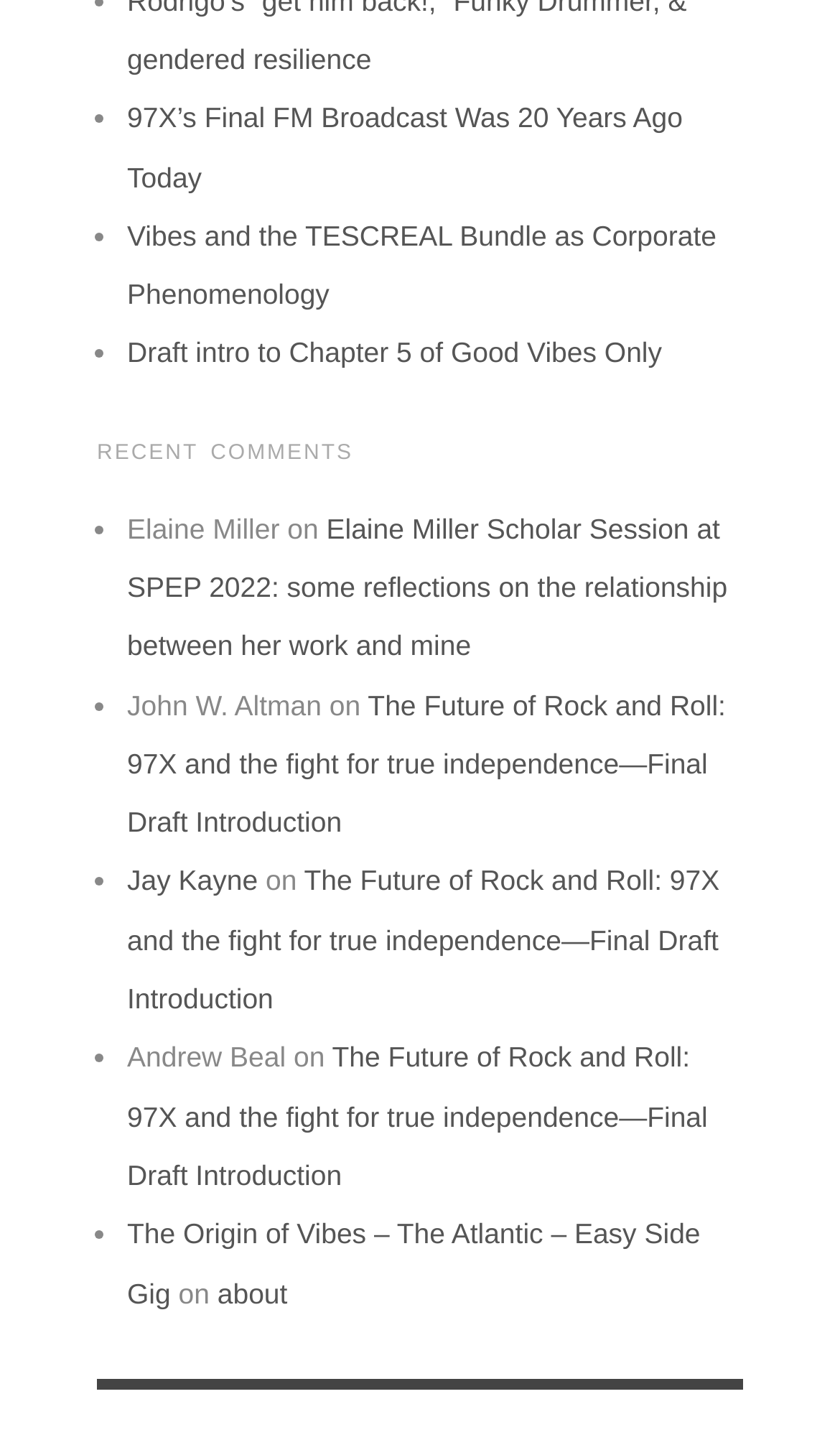Please determine the bounding box coordinates of the area that needs to be clicked to complete this task: 'check recent comments'. The coordinates must be four float numbers between 0 and 1, formatted as [left, top, right, bottom].

[0.115, 0.303, 0.885, 0.322]